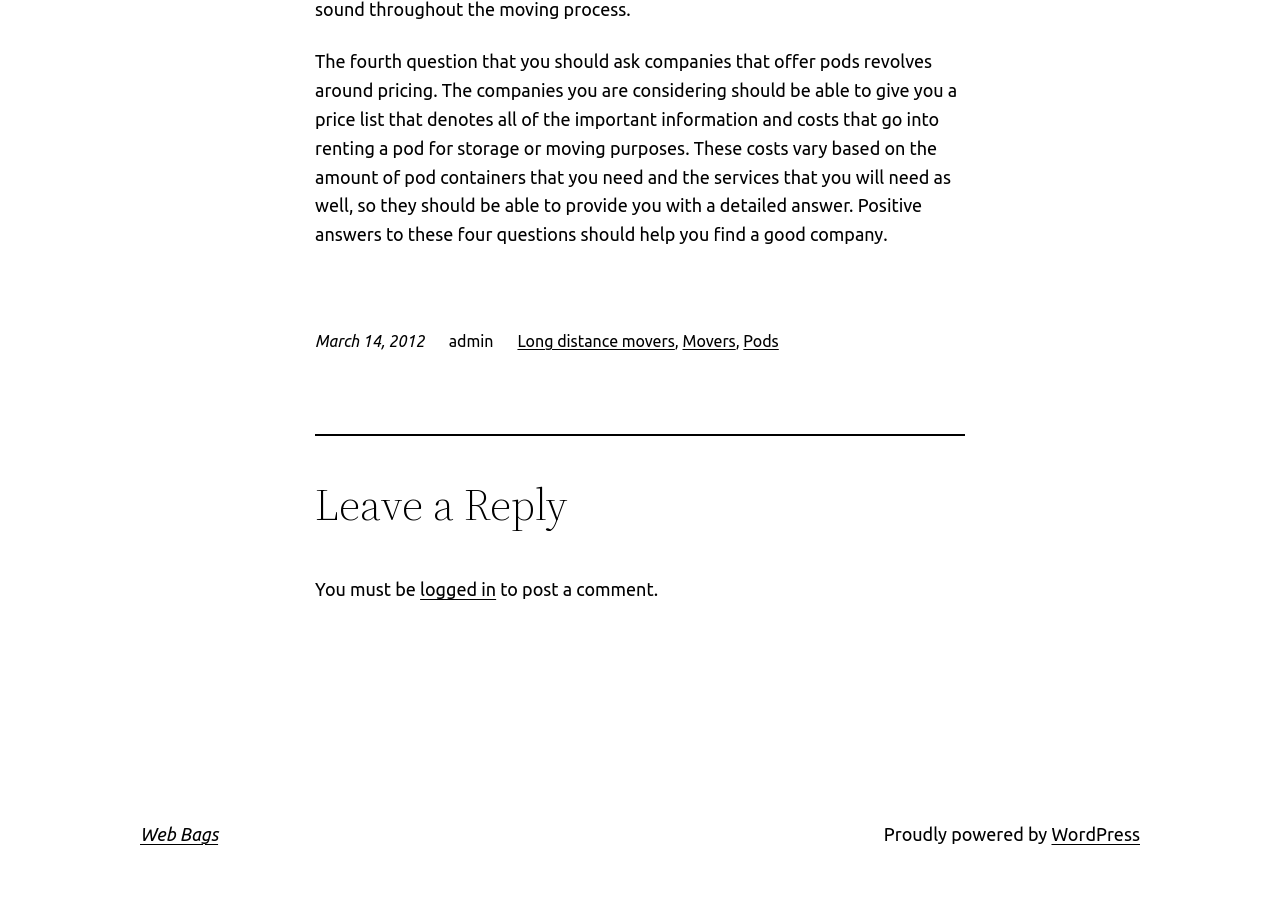Show the bounding box coordinates for the HTML element described as: "Web Bags".

[0.109, 0.902, 0.17, 0.924]